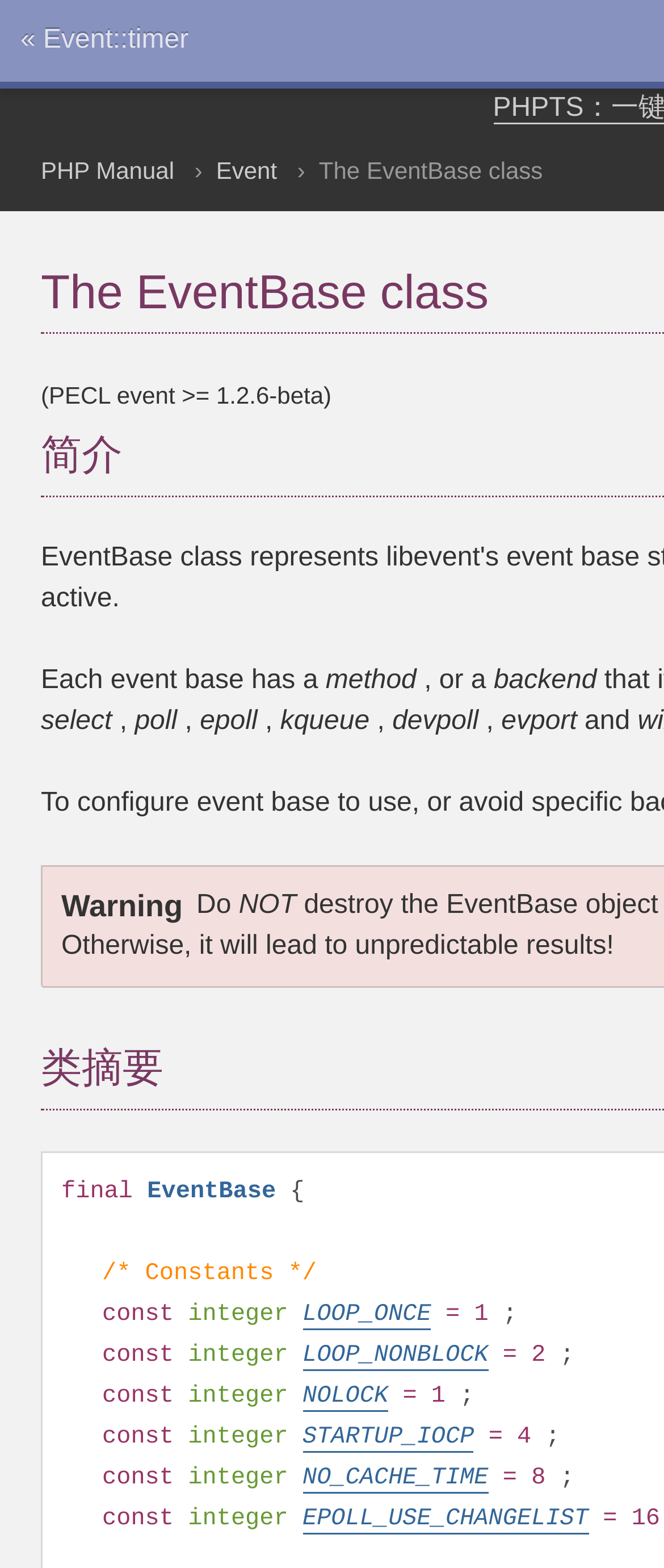Describe all the significant parts and information present on the webpage.

This webpage is about the EventBase class in PHP, a Chinese help manual. At the top, there are three links: "« Event::timer", "PHP Manual", and "Event". Below these links, the title "The EventBase class" is displayed prominently. 

To the right of the title, there is a note in parentheses, "(PECL event >= 1.2.6-beta)". 

Below the title, there is a paragraph of text that describes the EventBase class, stating that each event base has a method or a backend, and then lists several backend options, including "select", "poll", "epoll", "kqueue", "devpoll", and "evport". 

Further down, there is a warning message that advises against destroying the EventBase object. 

Below the warning, there is a section that appears to be a class definition, with the class name "EventBase" and a set of constants defined, including "LOOP_ONCE", "LOOP_NONBLOCK", "NOLOCK", "STARTUP_IOCP", "NO_CACHE_TIME", and "EPOLL_USE_CHANGELIST", each with an assigned integer value.